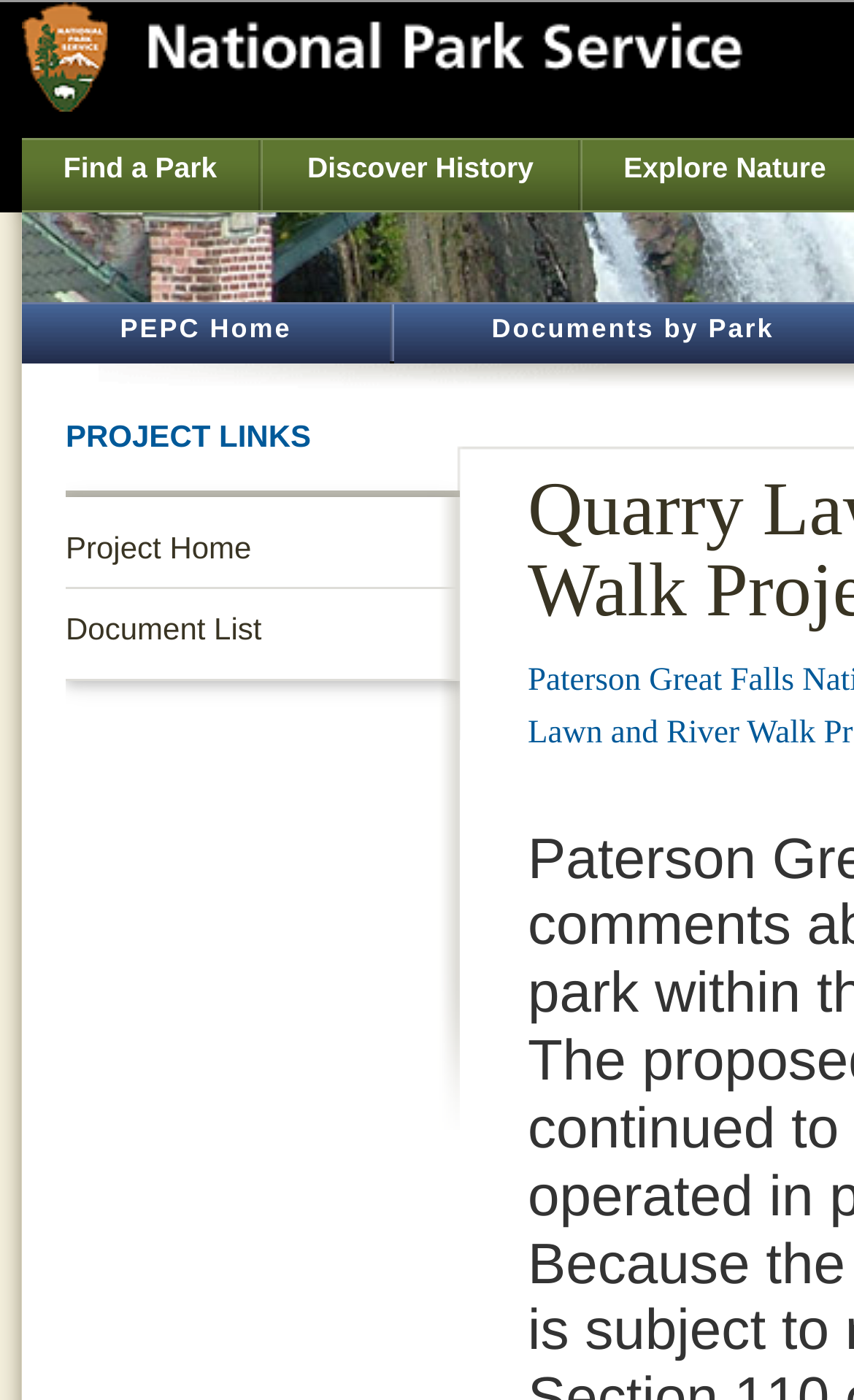Find the bounding box of the UI element described as follows: "Project Home".

[0.077, 0.377, 0.538, 0.405]